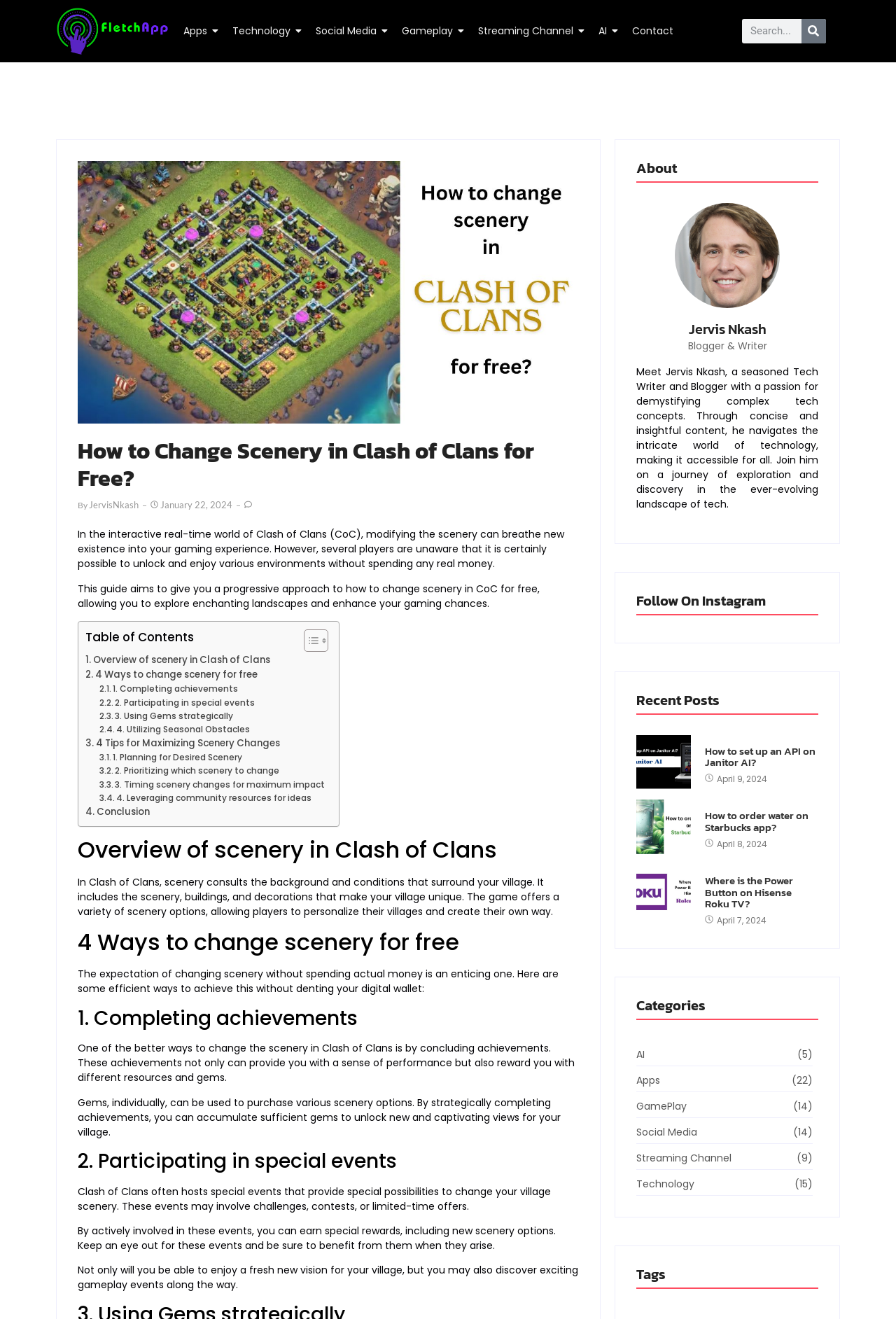What is the purpose of the table of contents?
Identify the answer in the screenshot and reply with a single word or phrase.

To navigate the article